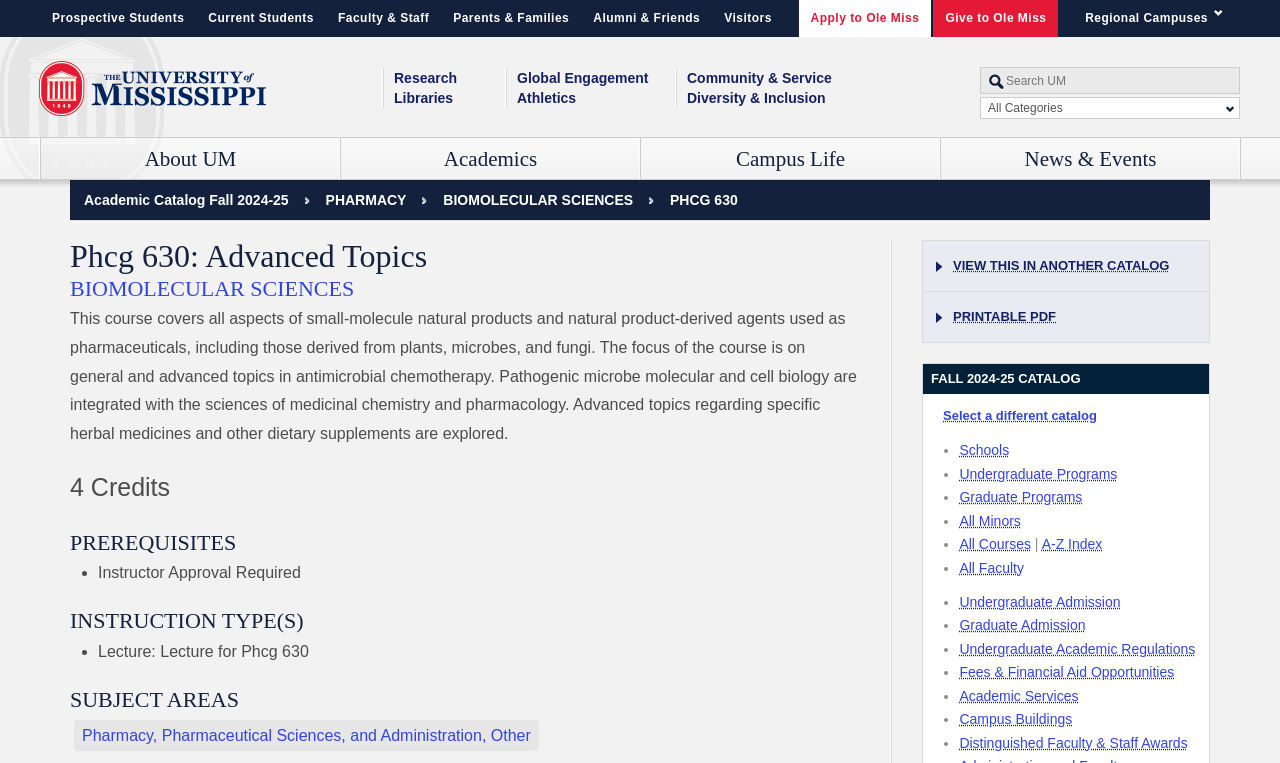Extract the heading text from the webpage.

The University of Mississippi